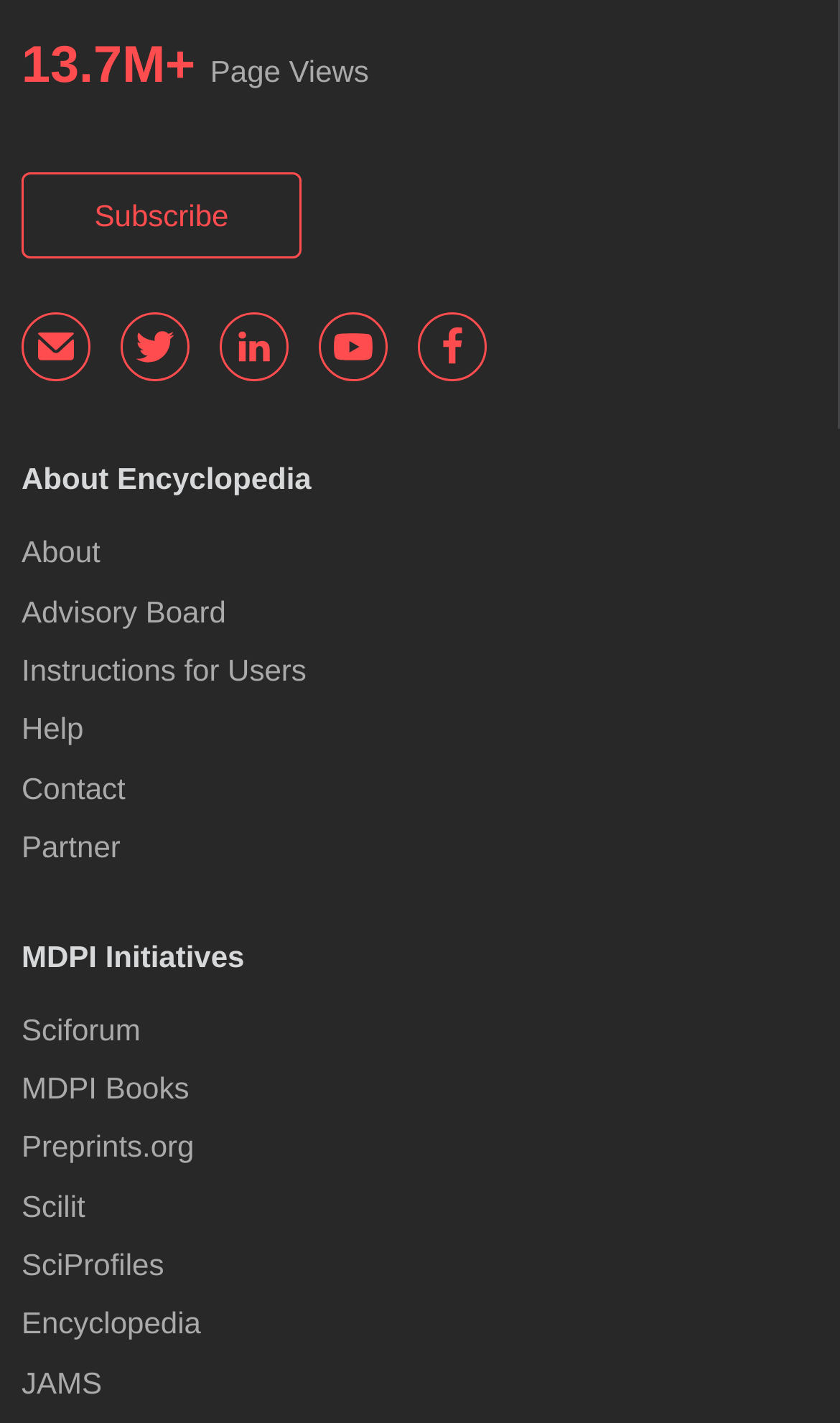Locate the UI element described by Advisory Board in the provided webpage screenshot. Return the bounding box coordinates in the format (top-left x, top-left y, bottom-right x, bottom-right y), ensuring all values are between 0 and 1.

[0.026, 0.417, 0.269, 0.441]